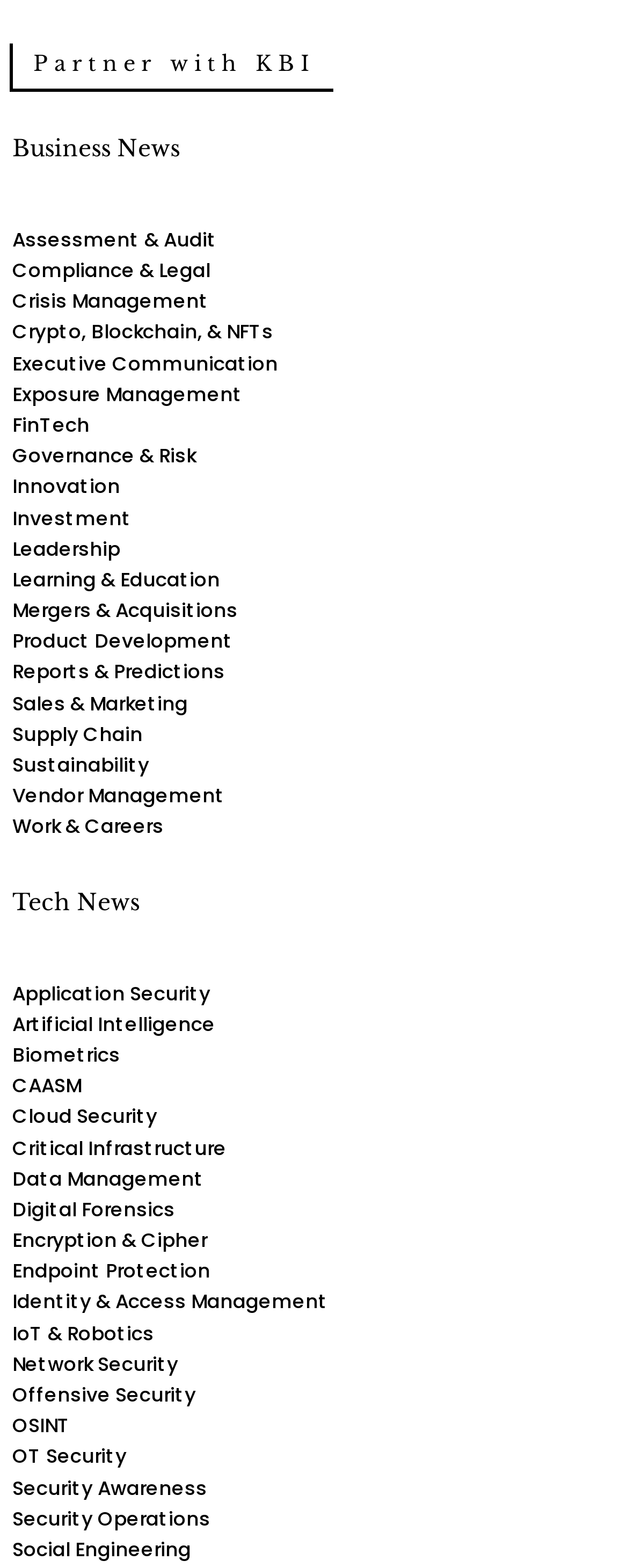Please predict the bounding box coordinates of the element's region where a click is necessary to complete the following instruction: "View Tech News". The coordinates should be represented by four float numbers between 0 and 1, i.e., [left, top, right, bottom].

[0.02, 0.566, 0.223, 0.584]